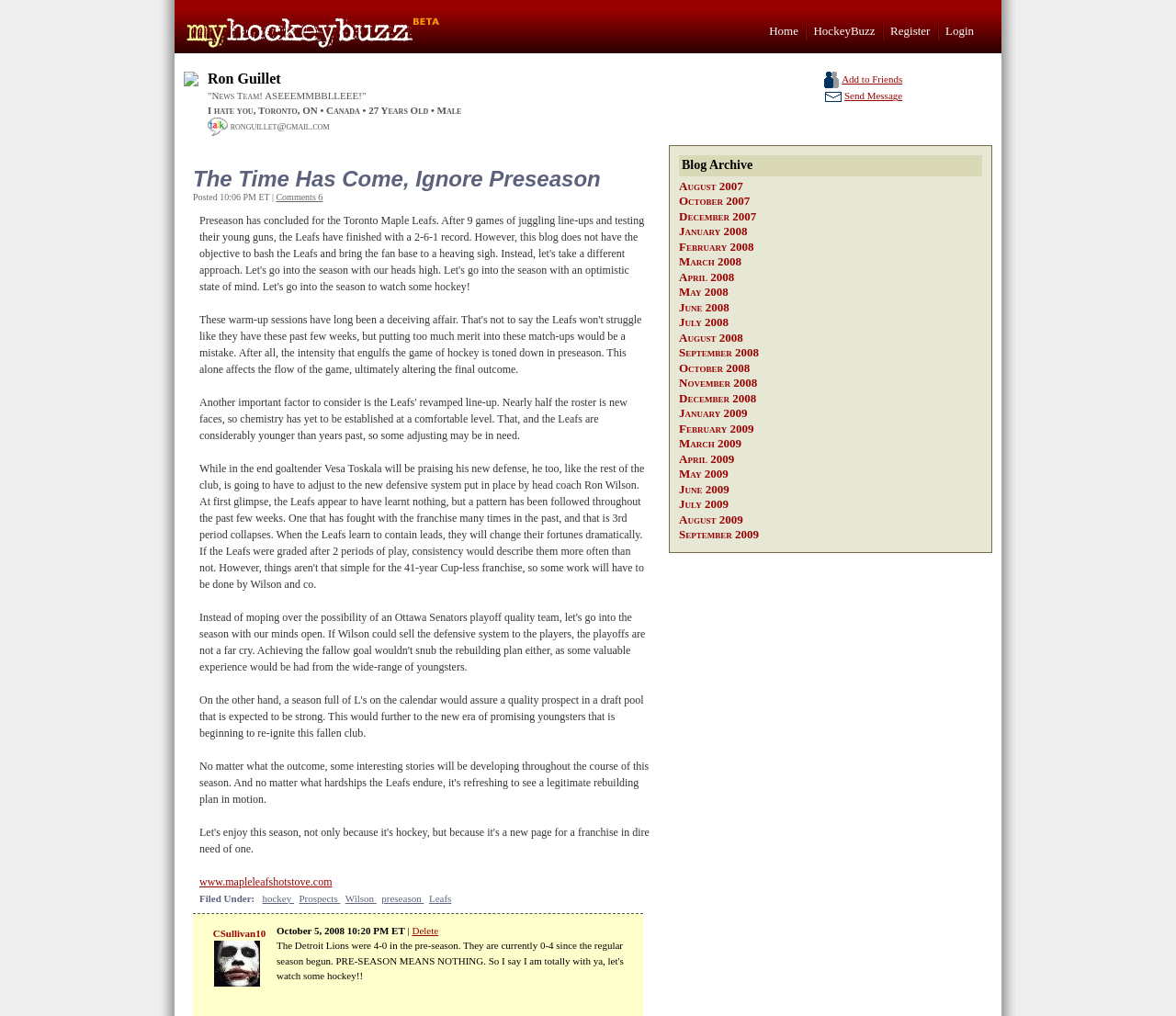Summarize the webpage comprehensively, mentioning all visible components.

The webpage is titled "My HockeyBuzz" and appears to be a personal blog or profile page. At the top, there is a navigation menu with links to "Home", "HockeyBuzz", "Register", and "Login", accompanied by small images. Below this menu, there is a section dedicated to the user's profile, featuring their name "Ron Guillet", a quote "News Team! ASEEEMMBBLLEEE!", and a brief bio "I hate you, Toronto, ON • Canada • 27 Years Old • Male". The user's email address "ronguillet@gmail.com" is also displayed.

To the right of the profile section, there are two buttons, "Add to Friends" and "Send Message", accompanied by small images. Below these buttons, there is a blog post titled "The Time Has Come, Ignore Preseason" with a heading and a brief description "Posted 10:06 PM ET |". The post has 6 comments, which can be accessed via a link.

On the left side of the page, there is a list of links to other websites, including "www.mapleleafshotstove.com". Below this list, there are tags or categories related to the blog post, including "hockey", "Prospects", "Wilson", "preseason", and "Leafs".

Further down the page, there is a section titled "Blog Archive" with links to monthly archives of blog posts, ranging from August 2007 to September 2009. At the very bottom of the page, there are links to other users, including "CSullivan10", and a link to delete a post.